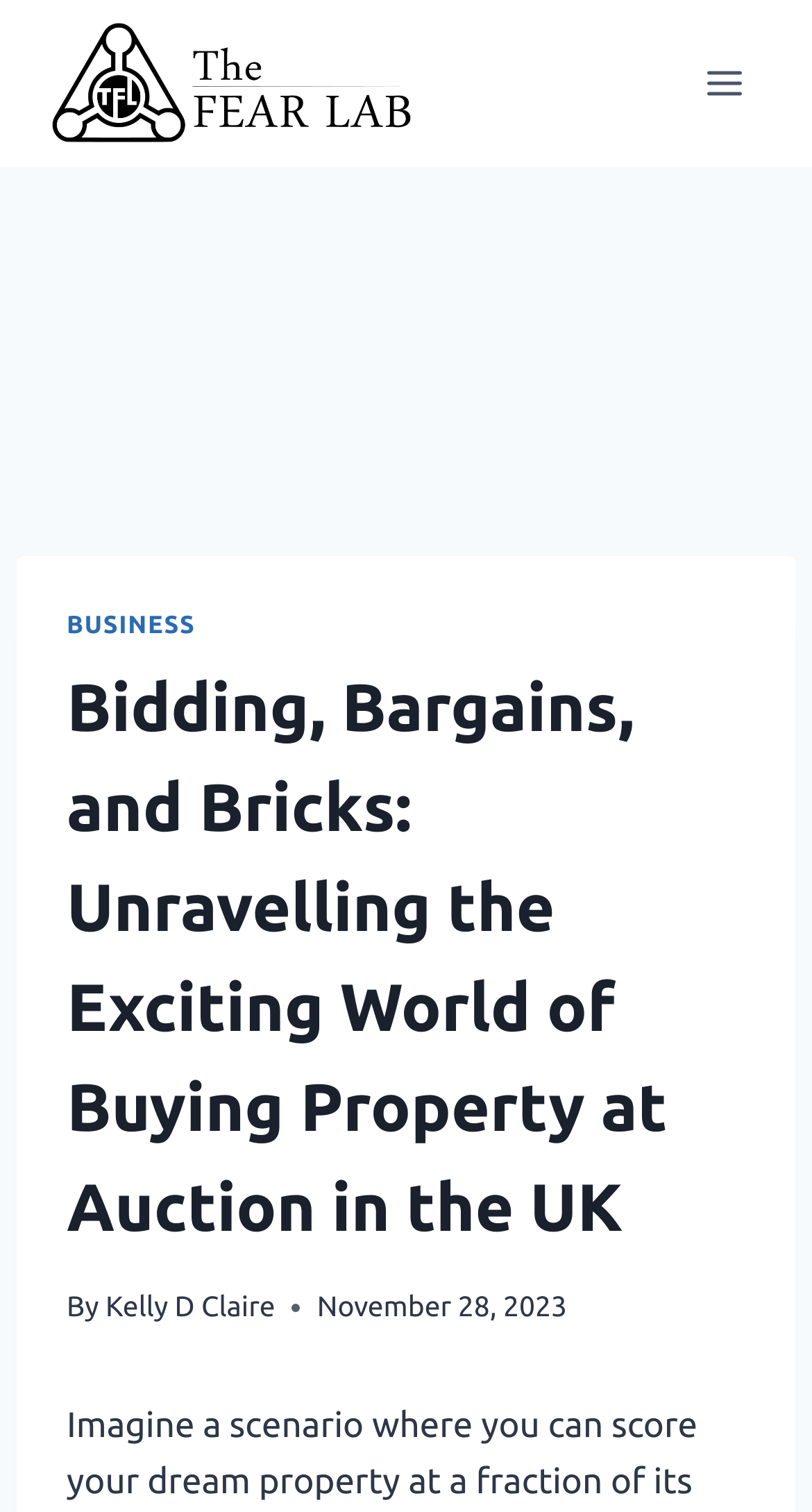Determine the main headline from the webpage and extract its text.

Bidding, Bargains, and Bricks: Unravelling the Exciting World of Buying Property at Auction in the UK